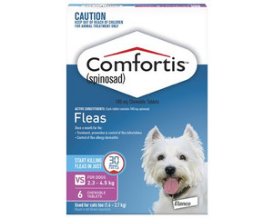Give an in-depth summary of the scene depicted in the image.

The image features a product package for Comfortis, a flea treatment specifically designed for dogs. It prominently displays the brand name "Comfortis" along with the active ingredient, spinosad, known for its effectiveness against fleas. The packaging includes a visual of a small white dog, likely a West Highland White Terrier, which evokes a friendly and approachable feel. 

Key details on the box indicate that it contains six chewable tablets, suitable for dogs weighing between 2.3 to 4.5 kg (5-10 lbs). The product claims to start killing fleas within 30 minutes of administration, making it a quick solution for flea problems. Additionally, the label features a caution note, warning about the potential risks to humans and animals, emphasizing the need for careful handling. The overall design is bright and eye-catching, utilizing a blue background that highlights the product information effectively.